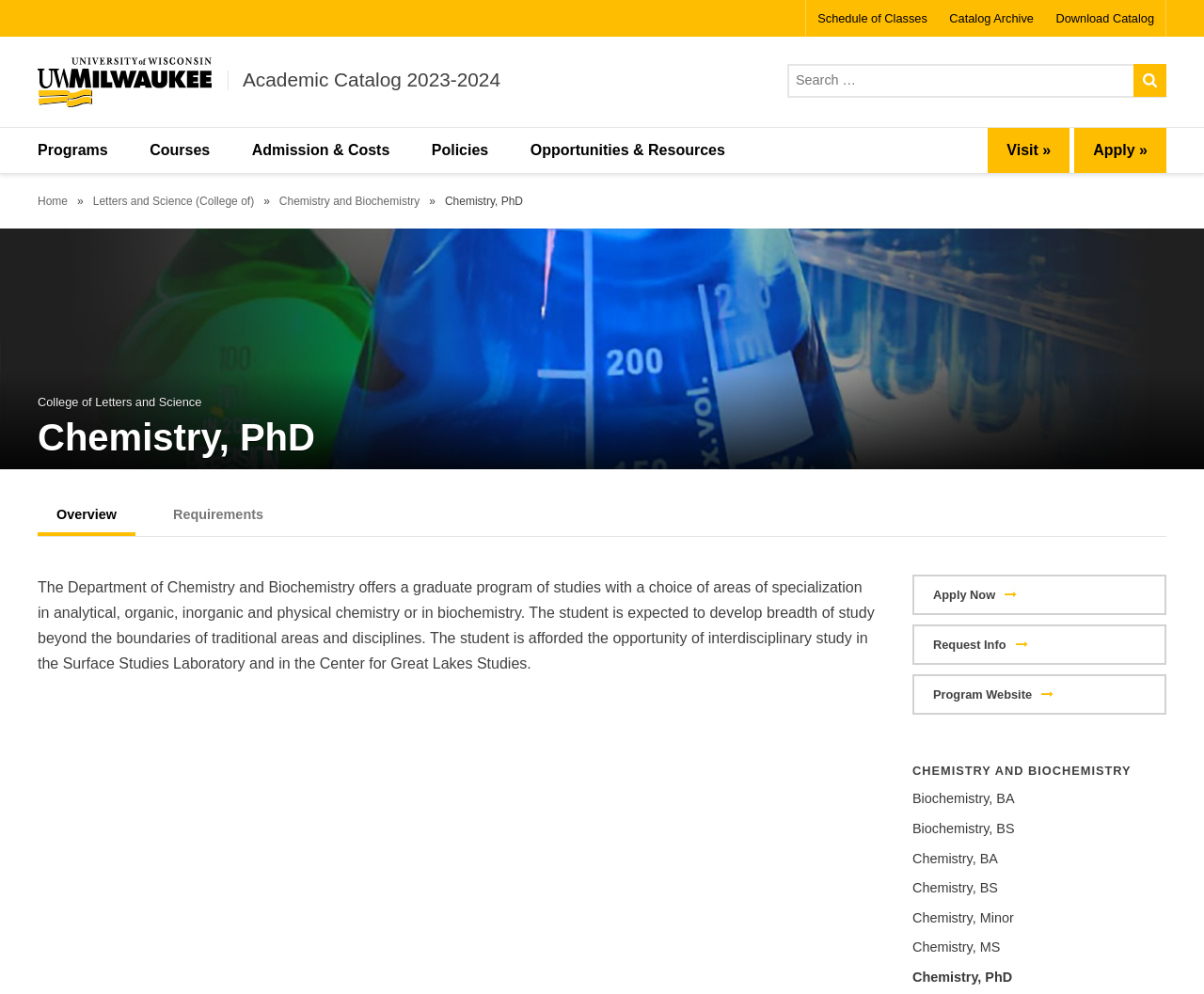Kindly provide the bounding box coordinates of the section you need to click on to fulfill the given instruction: "Visit the Chemistry and Biochemistry department website".

[0.758, 0.678, 0.969, 0.719]